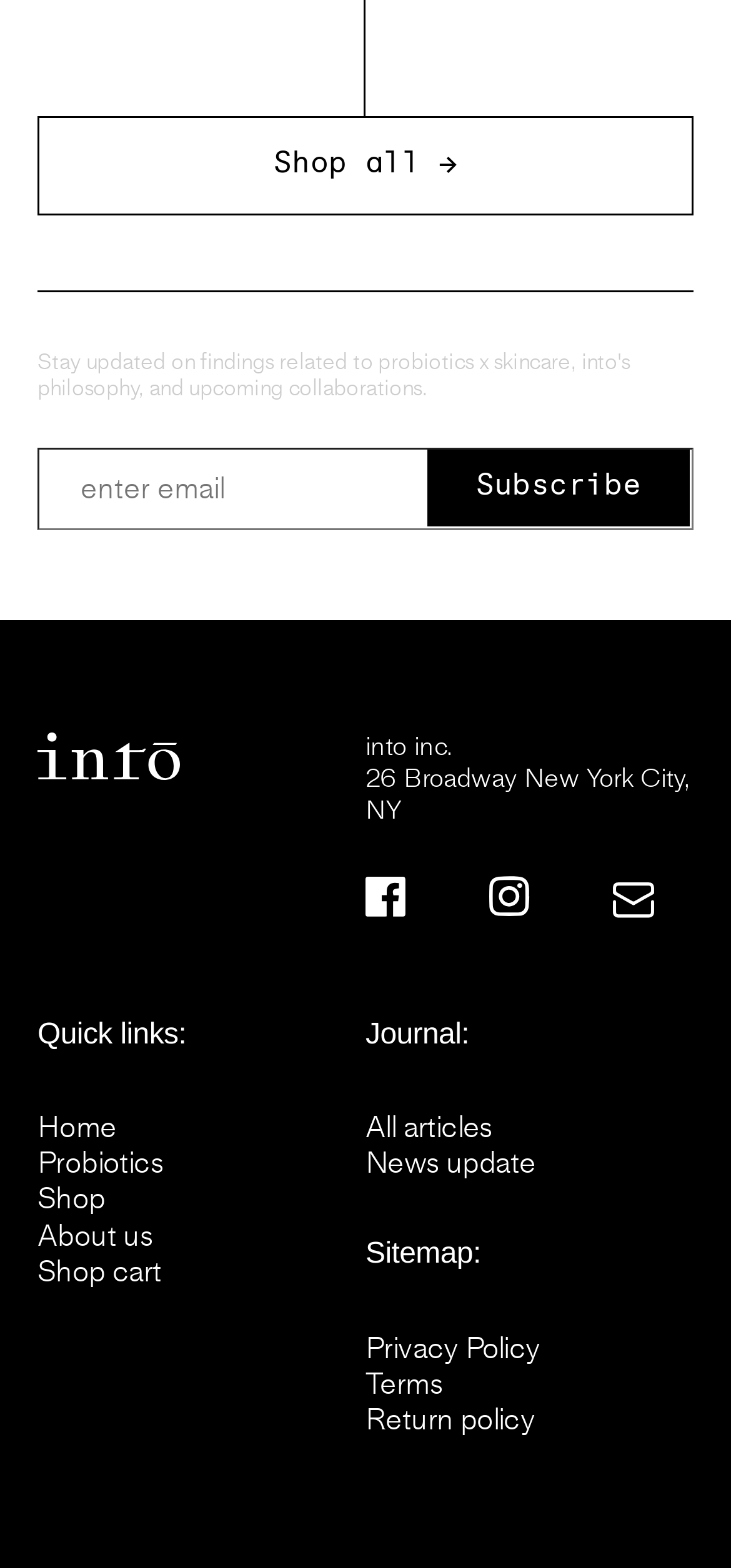What is the purpose of the textbox?
Provide a thorough and detailed answer to the question.

The textbox is located next to the 'Subscribe to email list.' text, and it is not required, indicating that it is used to collect email addresses from users who want to subscribe to the email list.